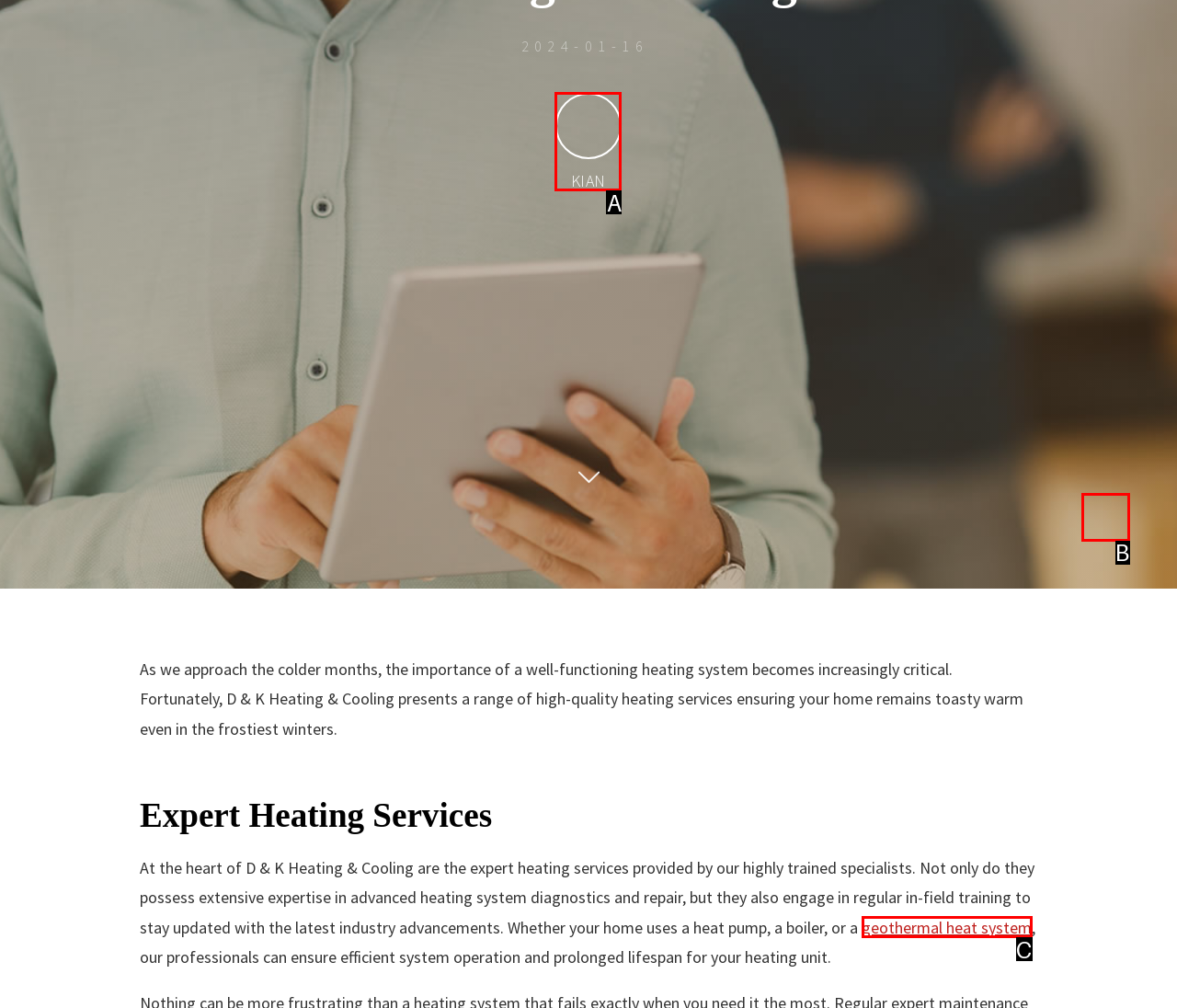Select the letter that corresponds to the description: KIAN. Provide your answer using the option's letter.

A